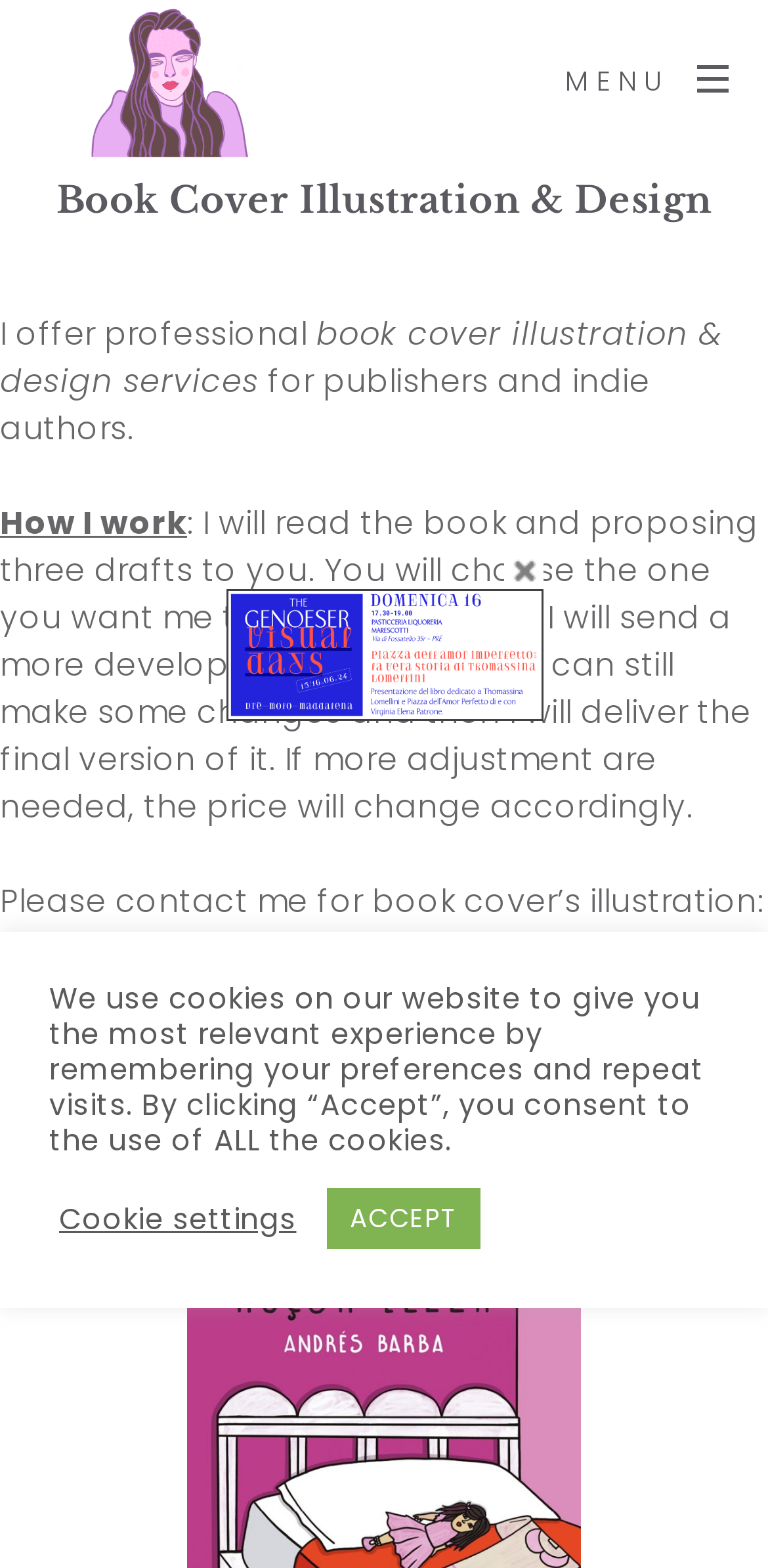What is the purpose of the 'How I work' section?
Provide a detailed answer to the question, using the image to inform your response.

The 'How I work' section on the webpage explains the design process of Virginia Elena Patrone, including reading the book, proposing drafts, and delivering the final version, as stated in the text 'I will read the book and proposing three drafts to you...'.